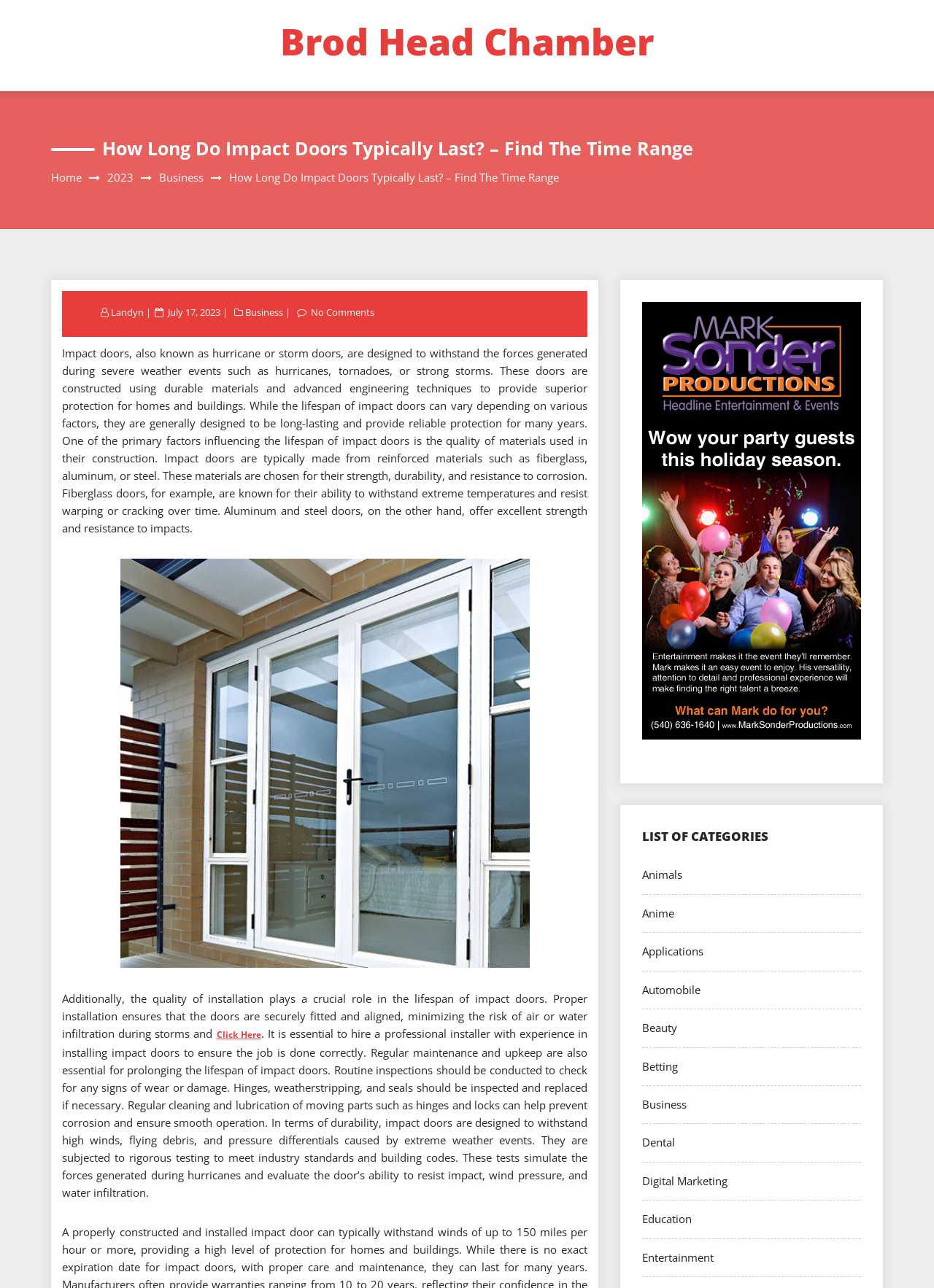Identify the bounding box coordinates of the clickable region to carry out the given instruction: "Click on the 'Business' category".

[0.688, 0.852, 0.735, 0.863]